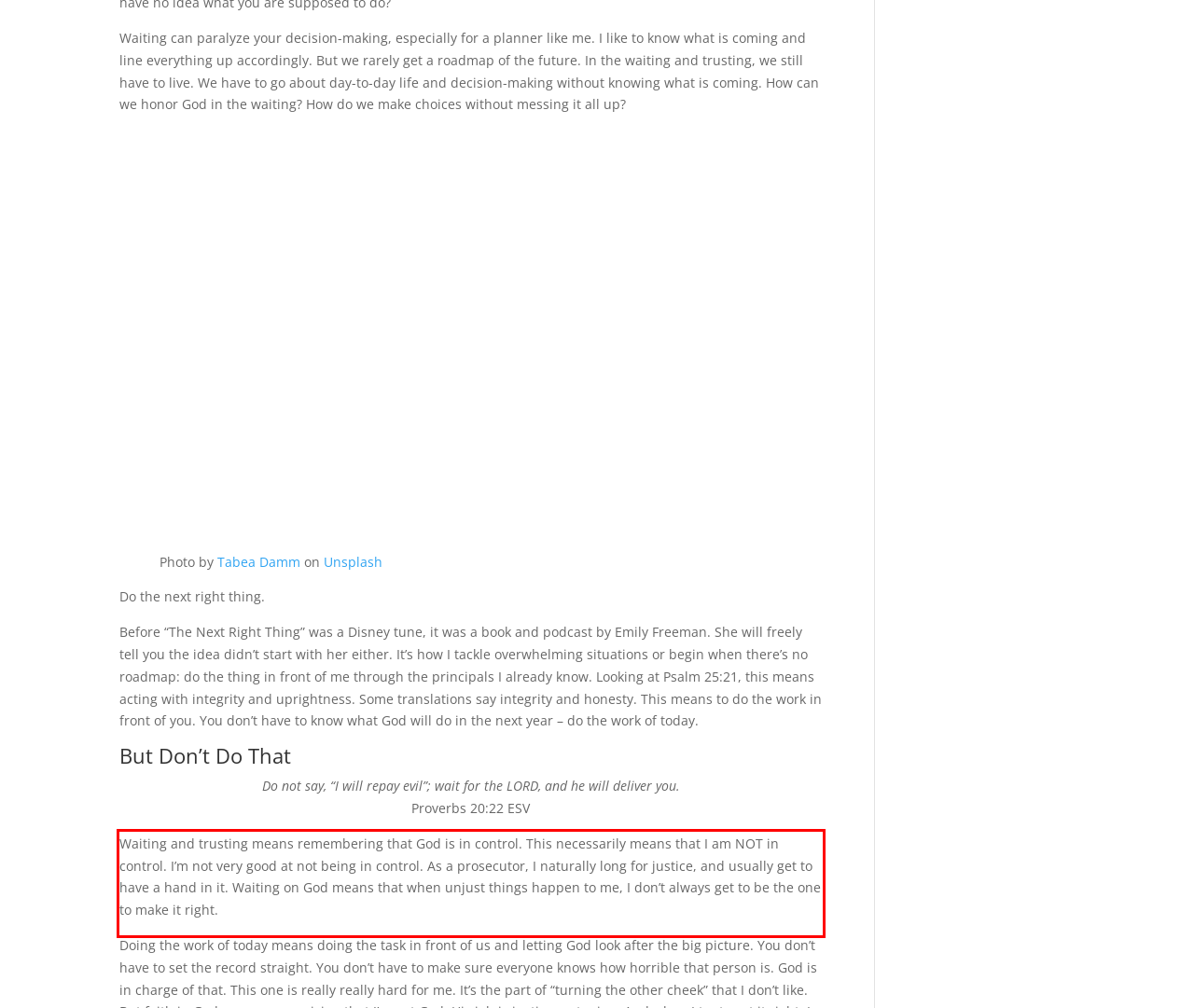Review the webpage screenshot provided, and perform OCR to extract the text from the red bounding box.

Waiting and trusting means remembering that God is in control. This necessarily means that I am NOT in control. I’m not very good at not being in control. As a prosecutor, I naturally long for justice, and usually get to have a hand in it. Waiting on God means that when unjust things happen to me, I don’t always get to be the one to make it right.